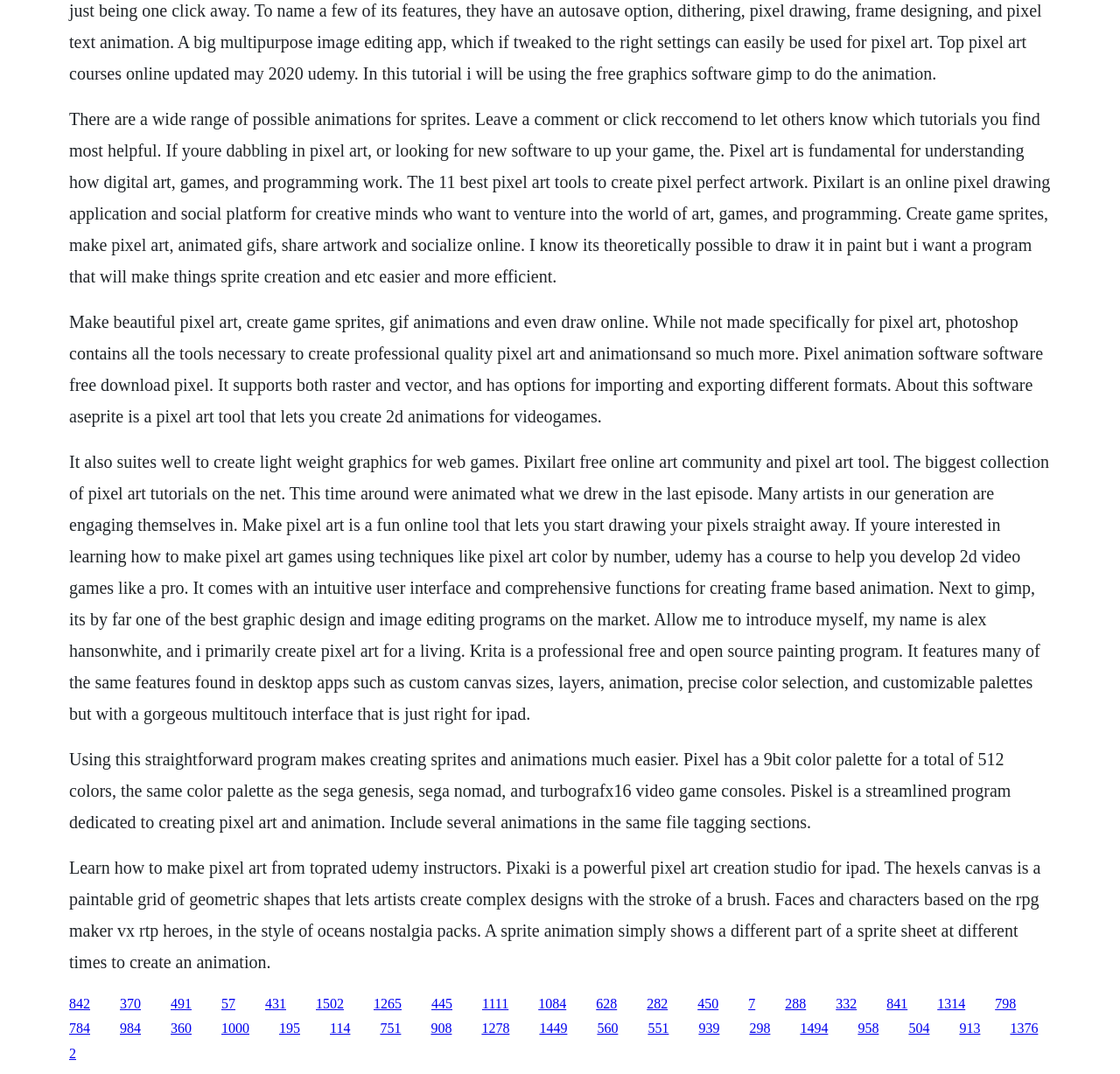Provide a one-word or brief phrase answer to the question:
What is the name of the author who creates pixel art for a living?

Alex Hansonwhite